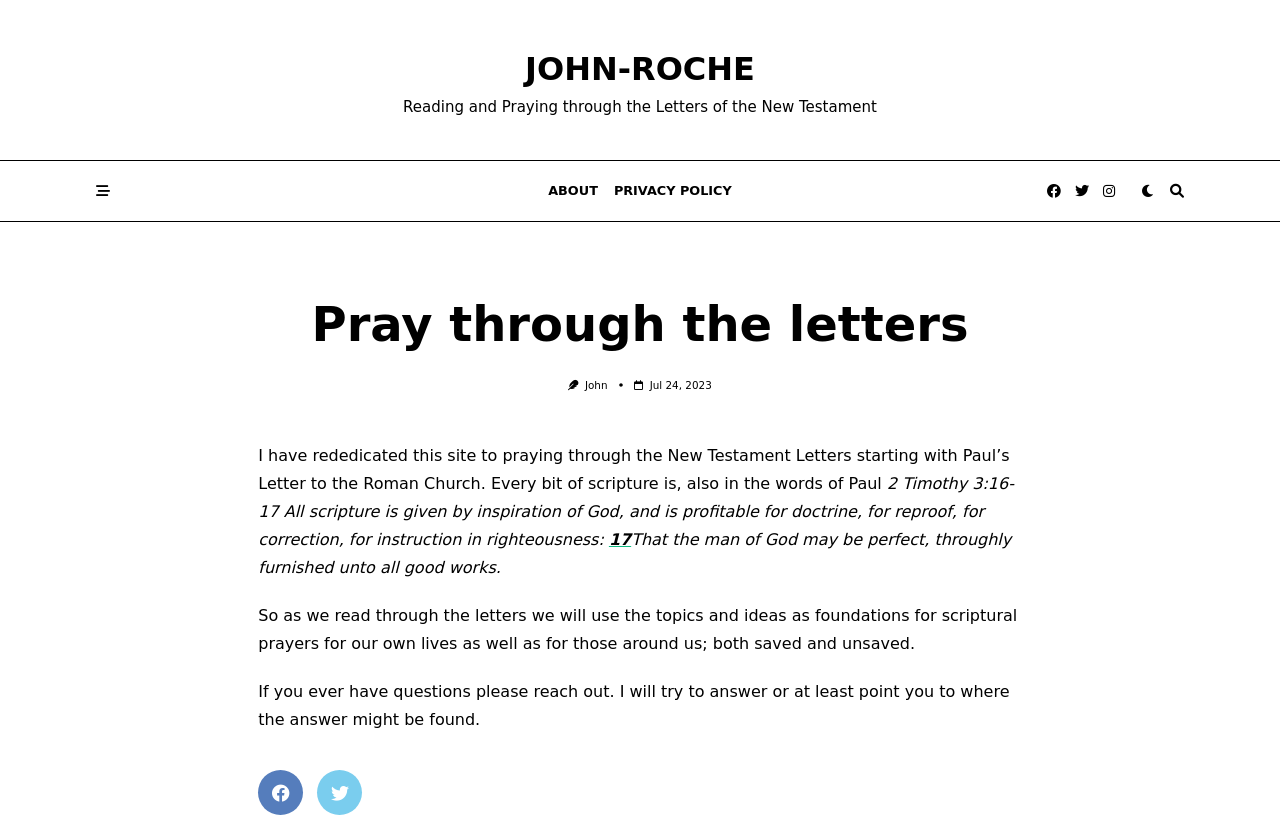What is the topic of the latest article?
Please provide a comprehensive answer based on the details in the screenshot.

The topic of the latest article can be found by reading the static text in the article section, which mentions 'praying through the New Testament Letters starting with Paul’s Letter to the Roman Church'.